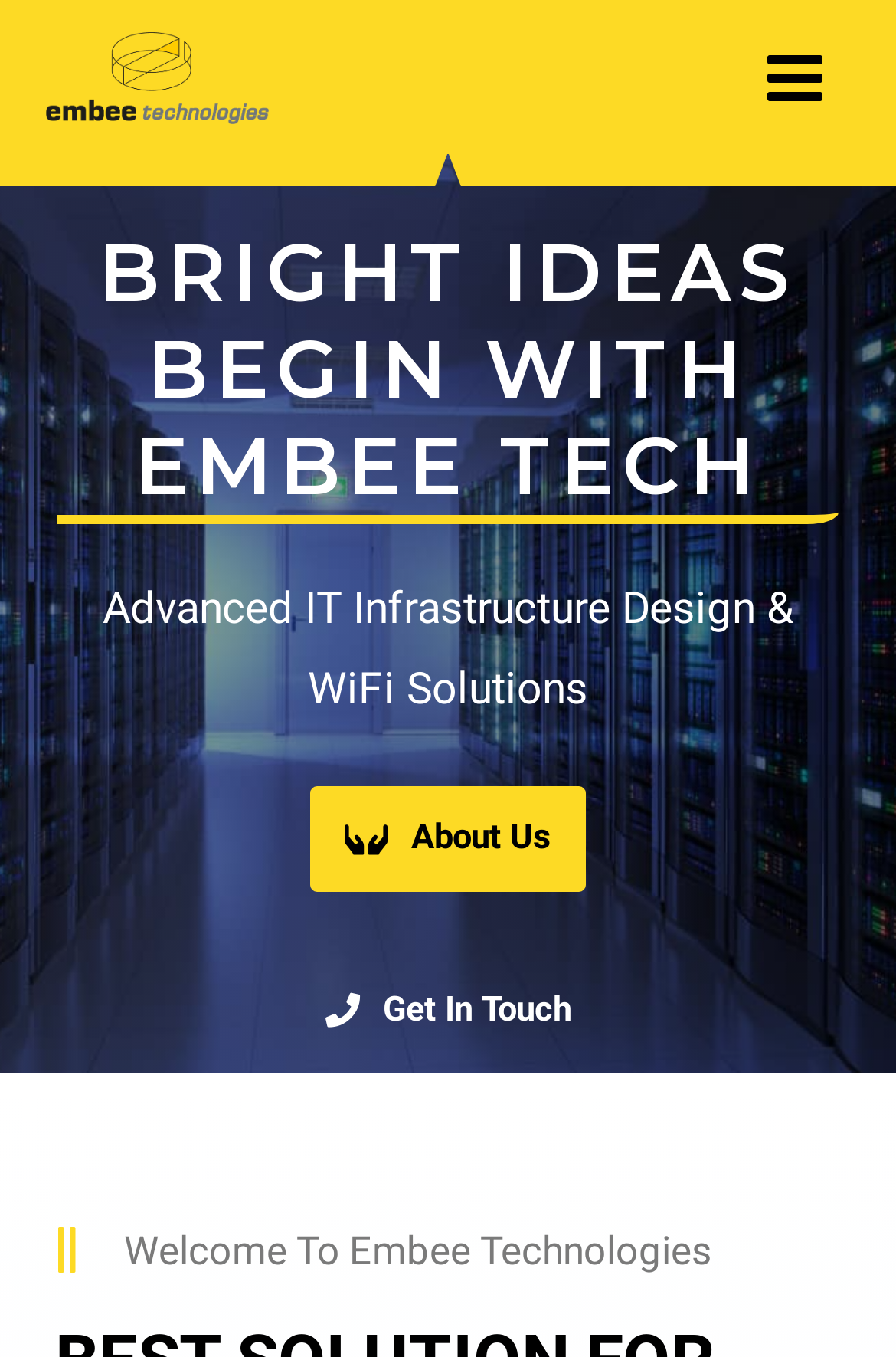Produce an extensive caption that describes everything on the webpage.

The webpage is about Embee Technologies, a company that provides customized enhancement of WAN and LAN infrastructure. At the top-left corner, there is a link to the company's homepage, accompanied by an image with the company's logo. 

Below the logo, there is a main menu button on the top-right corner, which is not expanded. The button has an icon next to it. 

The main content of the webpage starts with a prominent heading that reads "BRIGHT IDEAS BEGIN WITH EMBEE TECH" in the middle of the page. 

Underneath the heading, there is a paragraph of text that describes the company's services, specifically advanced IT infrastructure design and WiFi solutions. 

On the right side of the page, there are two links, one to "About Us" and another to "Get In Touch", which are likely navigation links to other sections of the website. 

At the very bottom of the page, there is a welcome message that reads "Welcome To Embee Technologies".